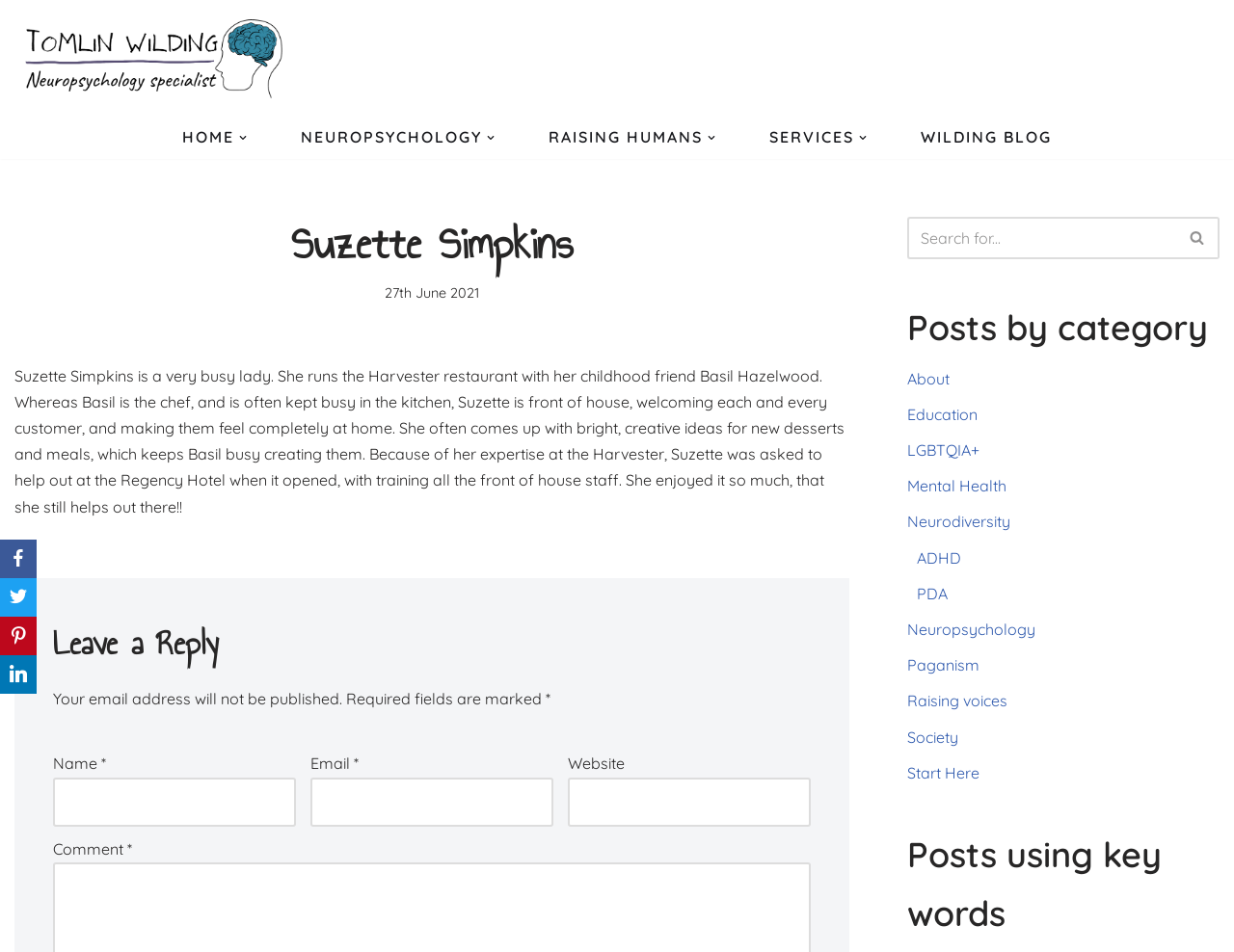Answer the following inquiry with a single word or phrase:
What is the date of the post about Suzette Simpkins?

27th June 2021